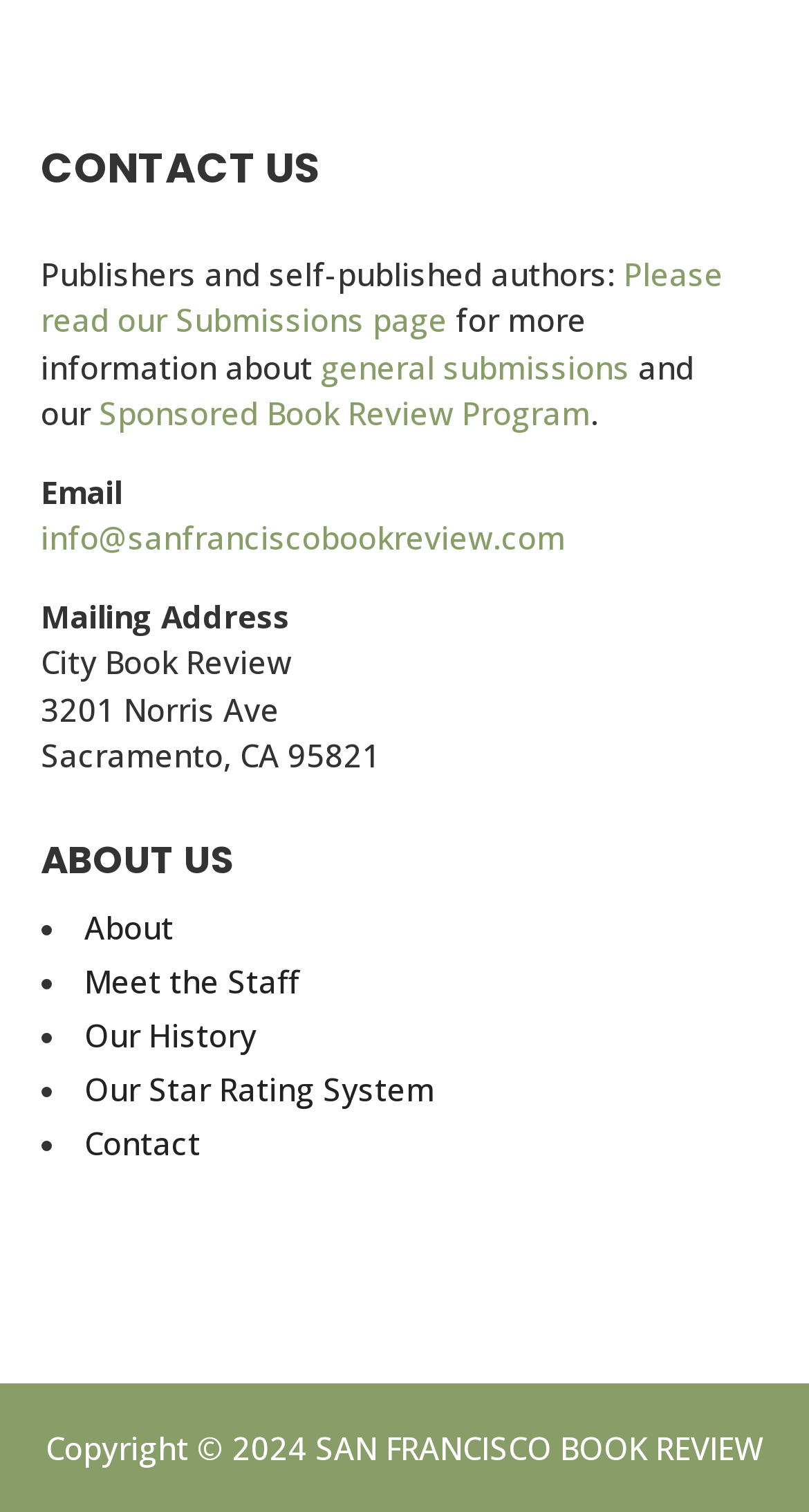Locate the bounding box coordinates for the element described below: "Meet the Staff". The coordinates must be four float values between 0 and 1, formatted as [left, top, right, bottom].

[0.104, 0.635, 0.368, 0.662]